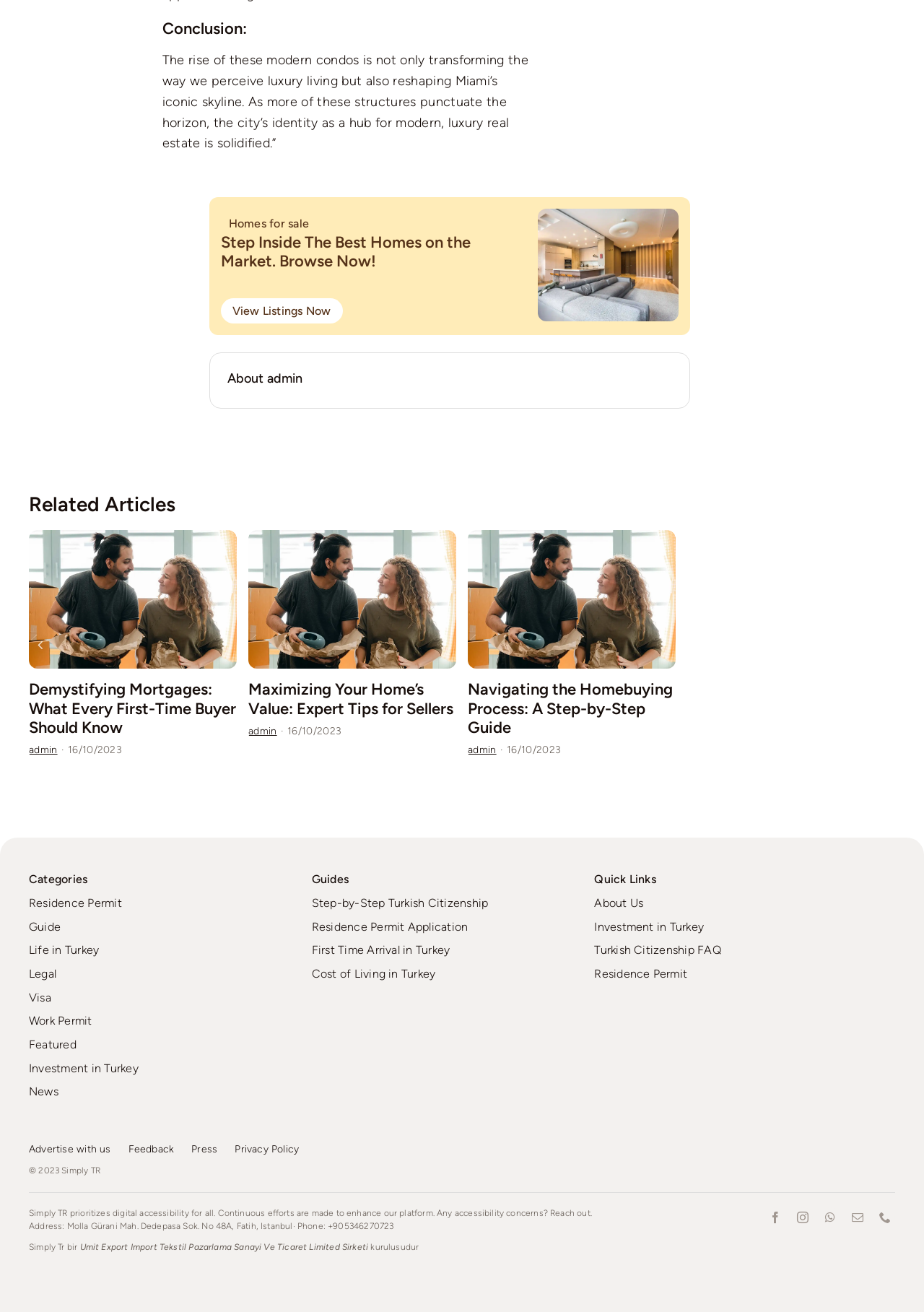Could you highlight the region that needs to be clicked to execute the instruction: "Browse related articles"?

[0.031, 0.404, 0.256, 0.579]